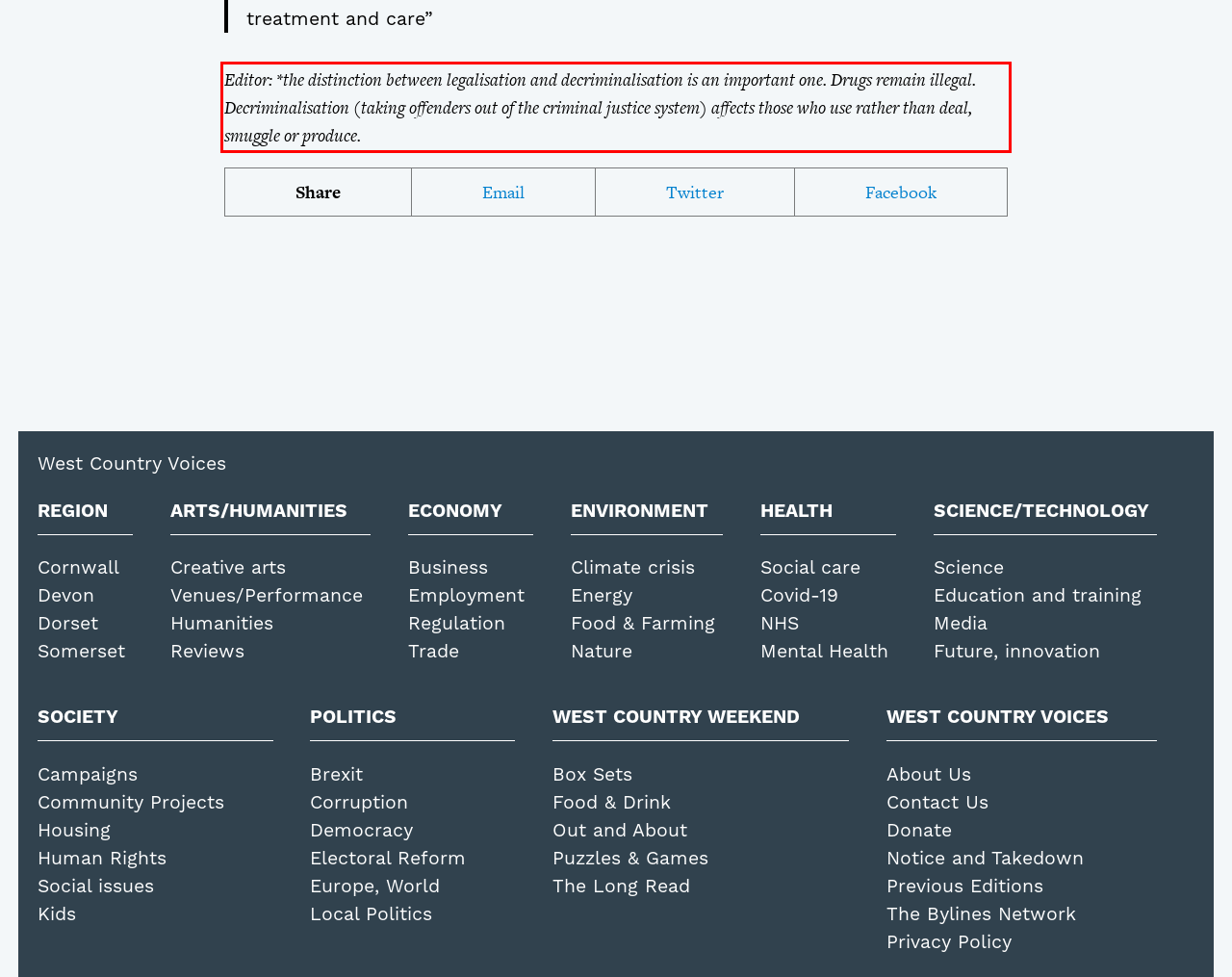Given a screenshot of a webpage, identify the red bounding box and perform OCR to recognize the text within that box.

Editor: *the distinction between legalisation and decriminalisation is an important one. Drugs remain illegal. Decriminalisation (taking offenders out of the criminal justice system) affects those who use rather than deal, smuggle or produce.